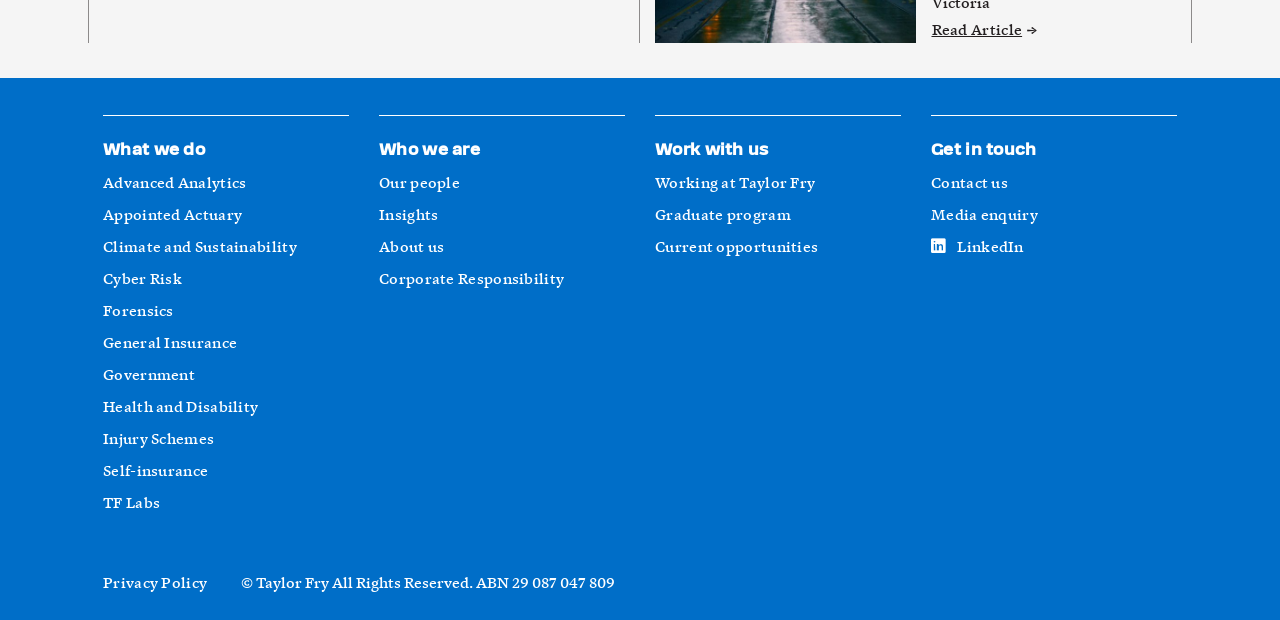Please locate the bounding box coordinates for the element that should be clicked to achieve the following instruction: "Explore our people". Ensure the coordinates are given as four float numbers between 0 and 1, i.e., [left, top, right, bottom].

[0.296, 0.272, 0.359, 0.324]